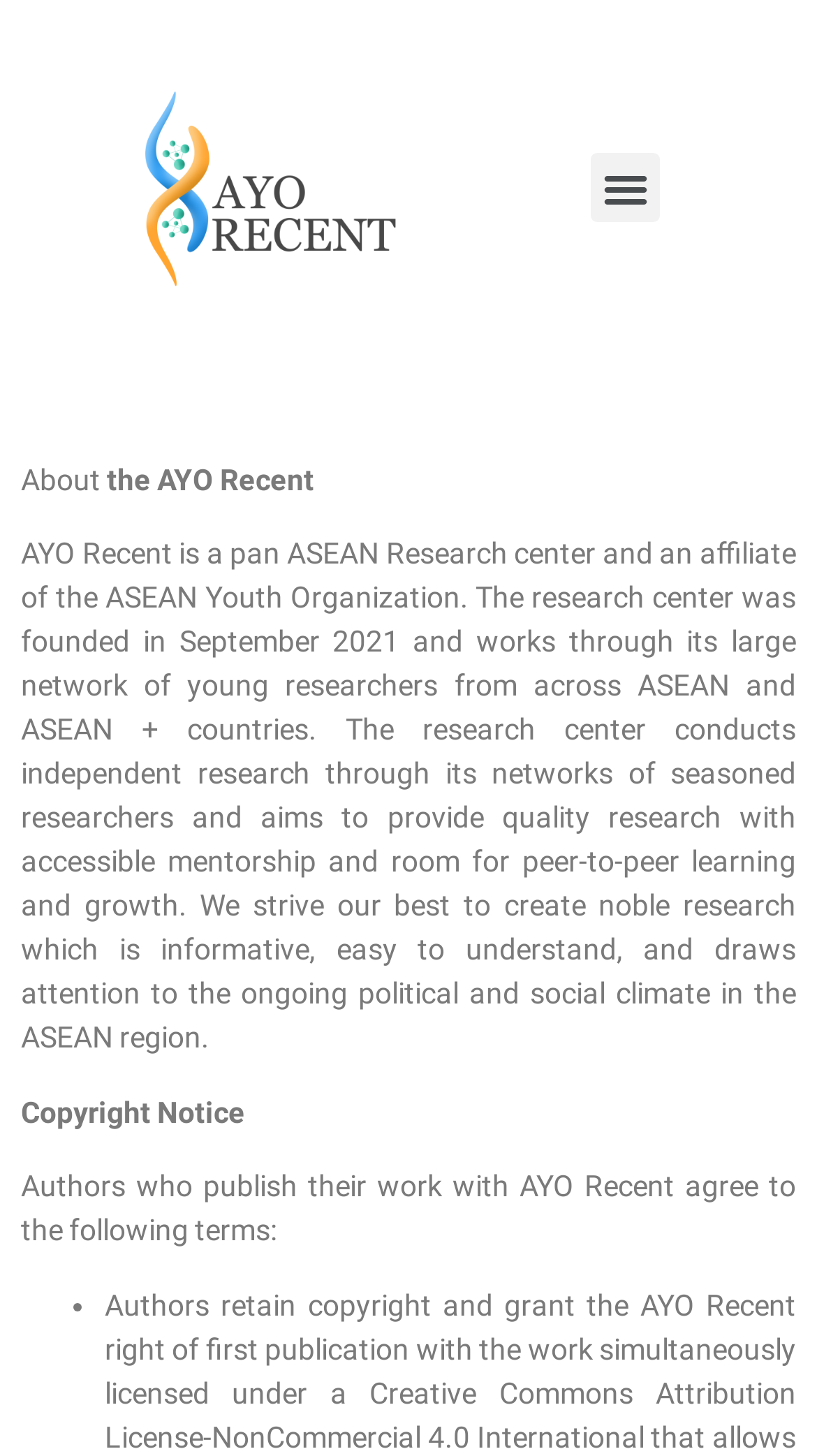What is the name of the research center?
From the image, respond using a single word or phrase.

AYO Recent